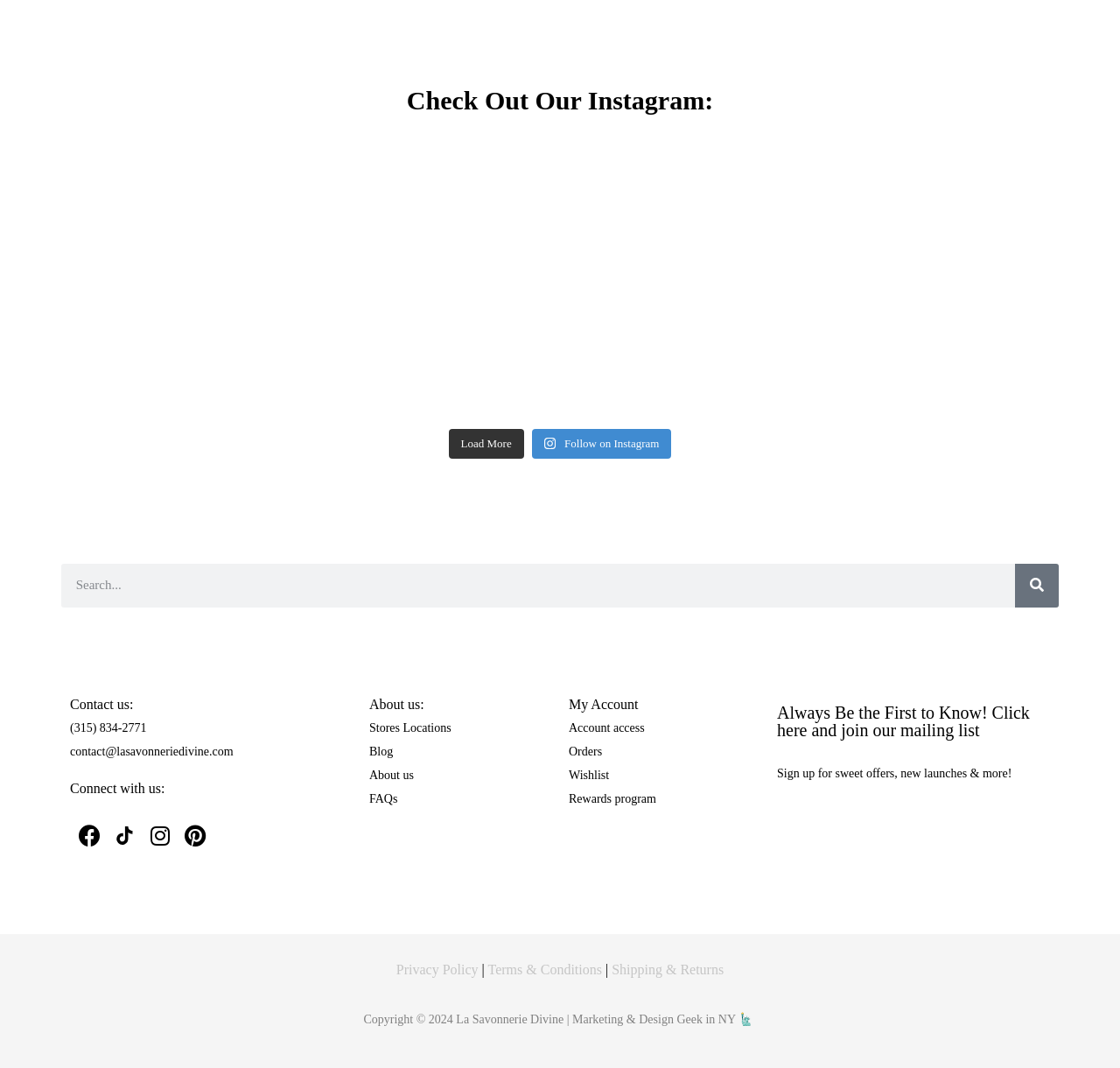Answer with a single word or phrase: 
What is the discount code for Valentine's Day gifts?

LOVE24